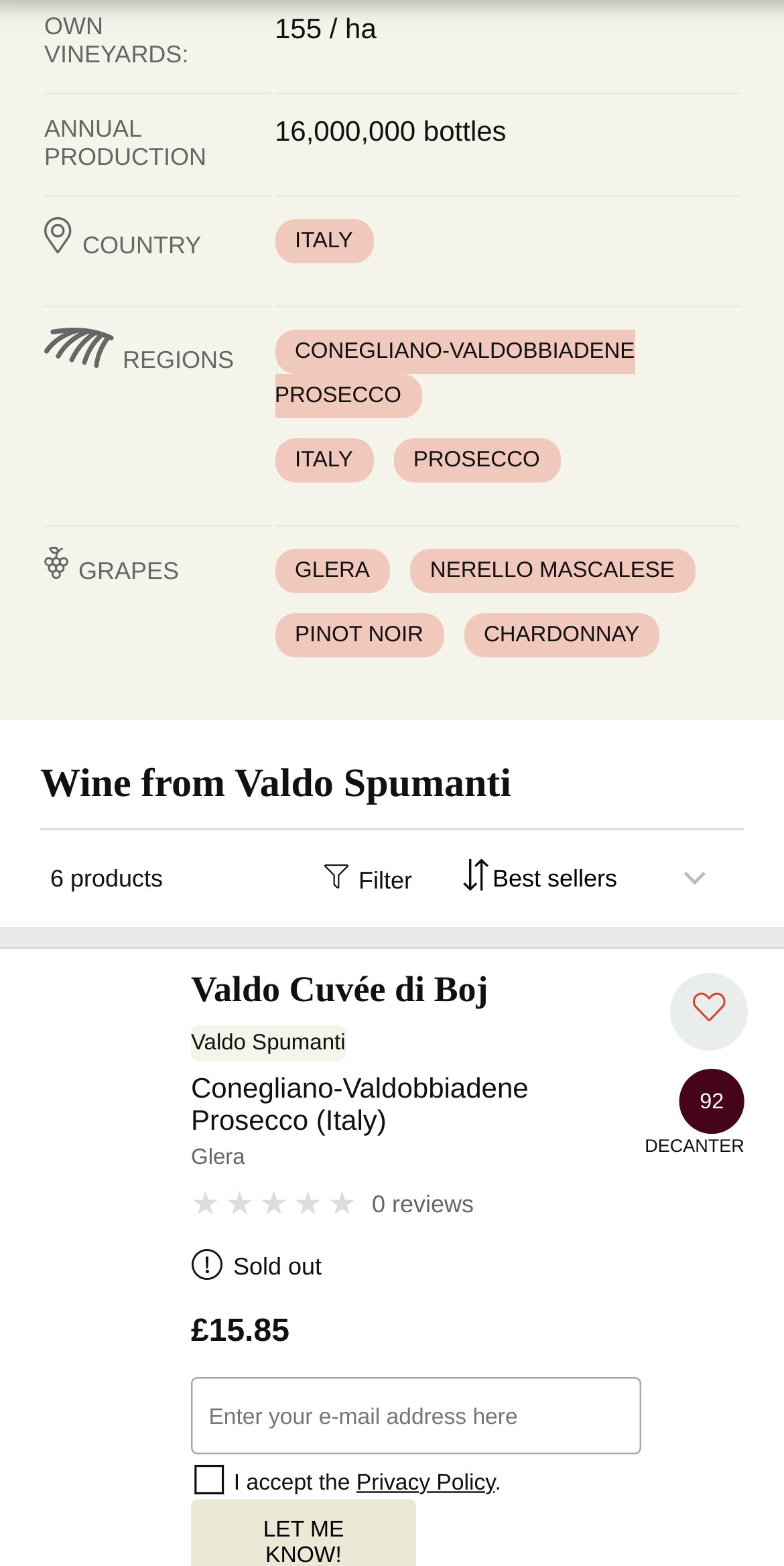Please identify the bounding box coordinates for the region that you need to click to follow this instruction: "Click on the filter button".

[0.375, 0.532, 0.564, 0.59]